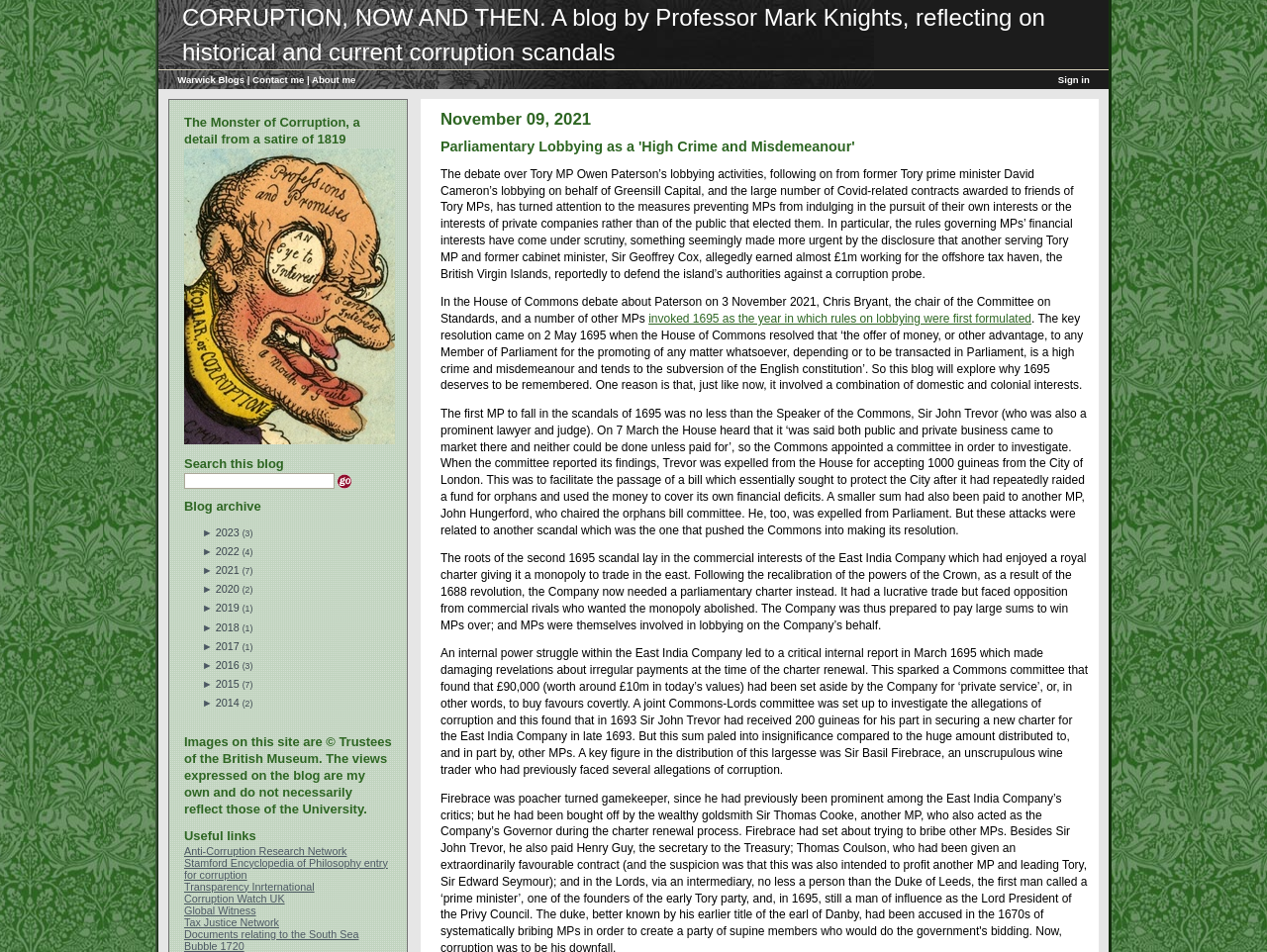Find the bounding box coordinates of the clickable region needed to perform the following instruction: "Click the 'Contact me' link". The coordinates should be provided as four float numbers between 0 and 1, i.e., [left, top, right, bottom].

[0.199, 0.073, 0.24, 0.094]